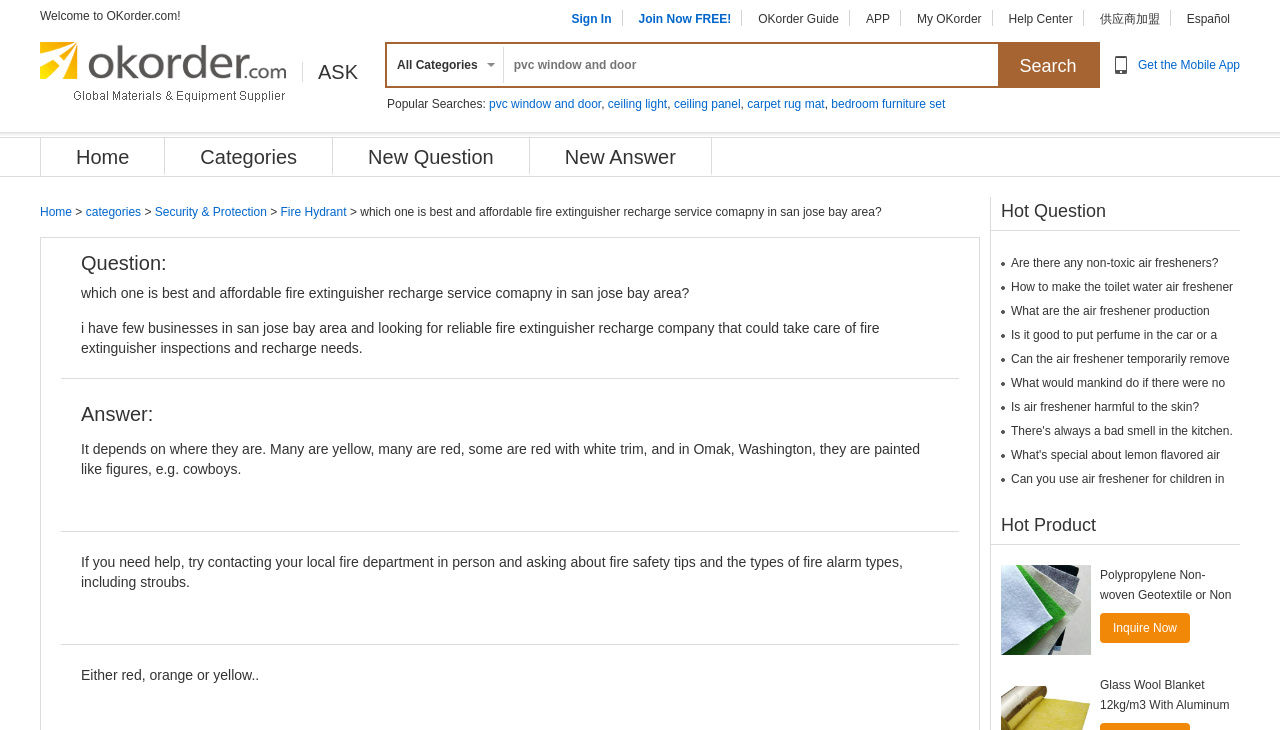What is the popular search term next to 'pvc window and door'?
Please provide a comprehensive answer based on the visual information in the image.

The popular search term next to 'pvc window and door' is 'ceiling light', which can be found in the search section of the webpage, specifically in the link with the bounding box coordinates [0.382, 0.133, 0.47, 0.152].